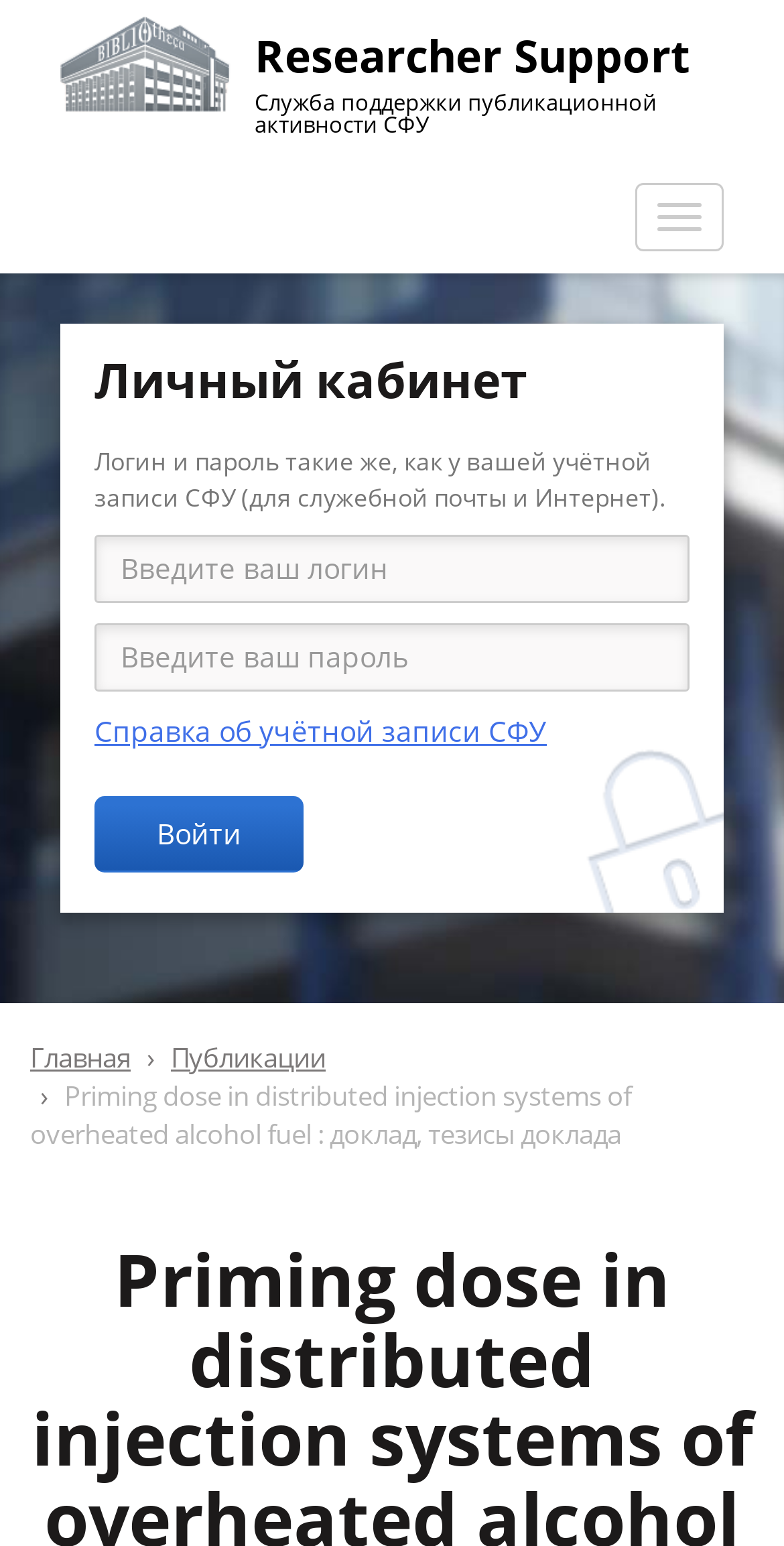Please locate the bounding box coordinates of the region I need to click to follow this instruction: "Go to Researcher Support".

[0.077, 0.01, 0.962, 0.087]